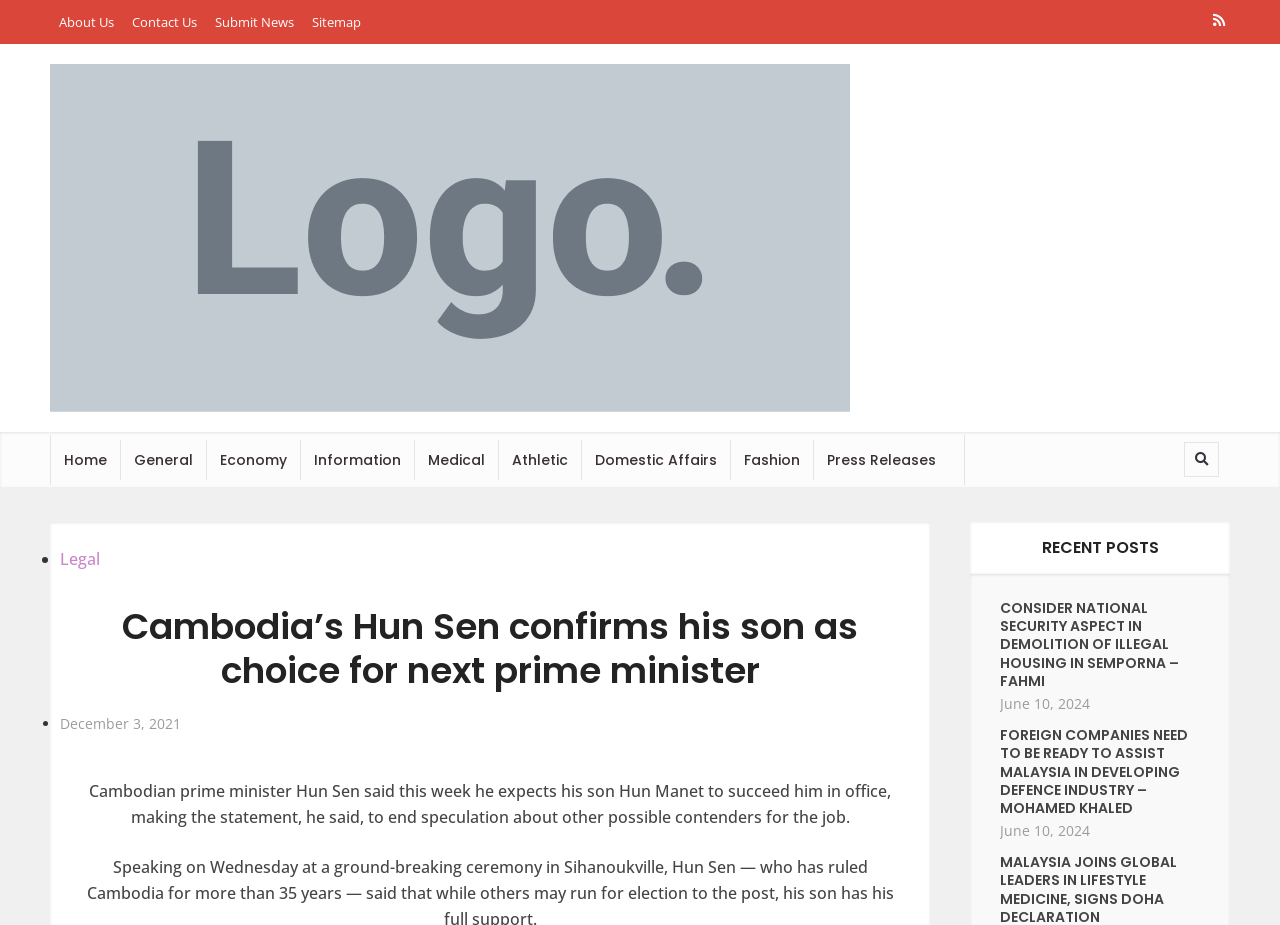Bounding box coordinates should be in the format (top-left x, top-left y, bottom-right x, bottom-right y) and all values should be floating point numbers between 0 and 1. Determine the bounding box coordinate for the UI element described as: Search

[0.926, 0.479, 0.951, 0.515]